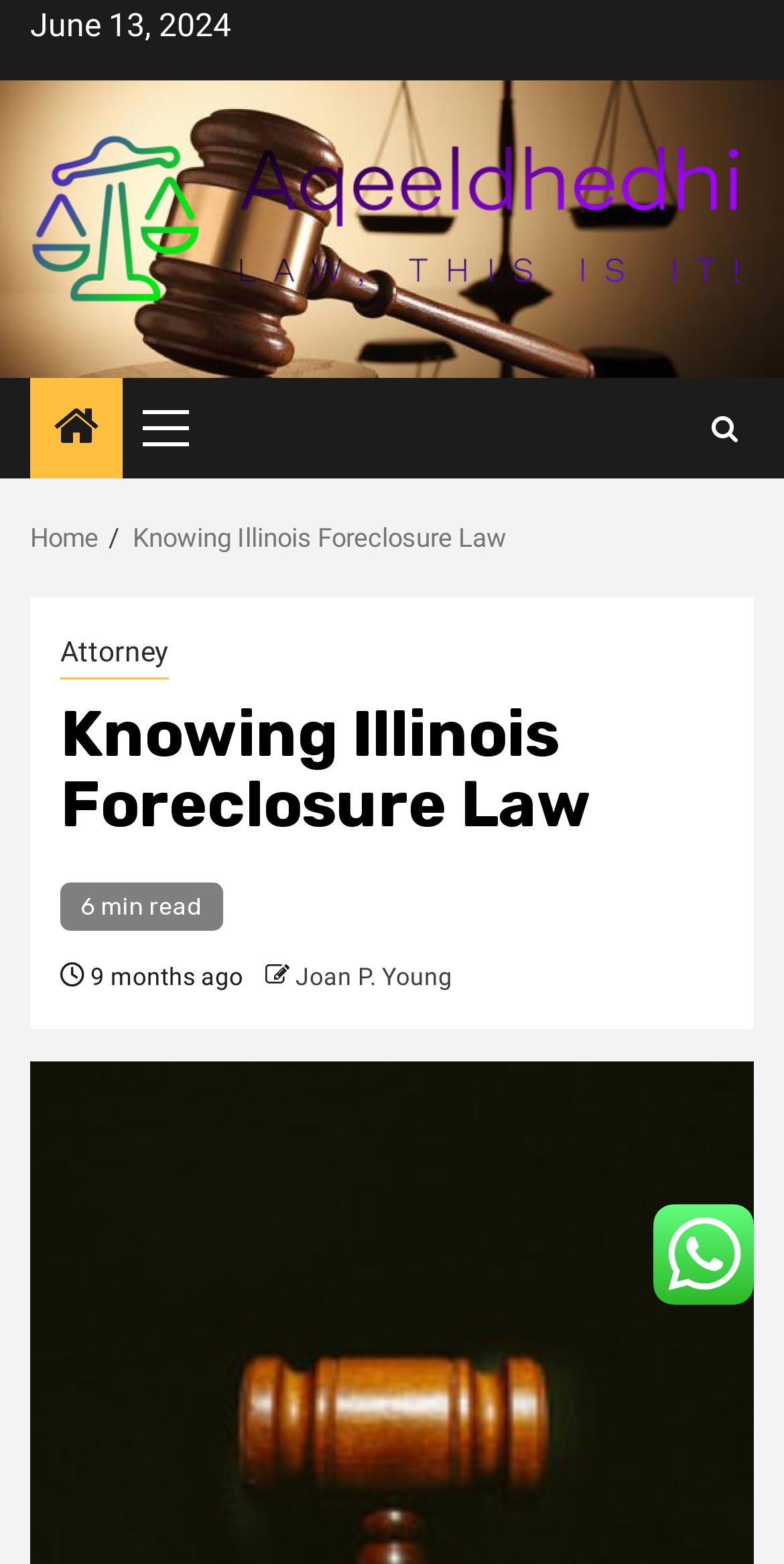Find the main header of the webpage and produce its text content.

Knowing Illinois Foreclosure Law